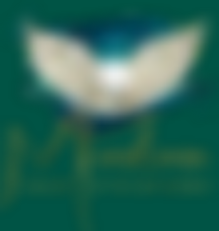Respond to the question below with a single word or phrase:
What color is the background of the emblem?

Deep green